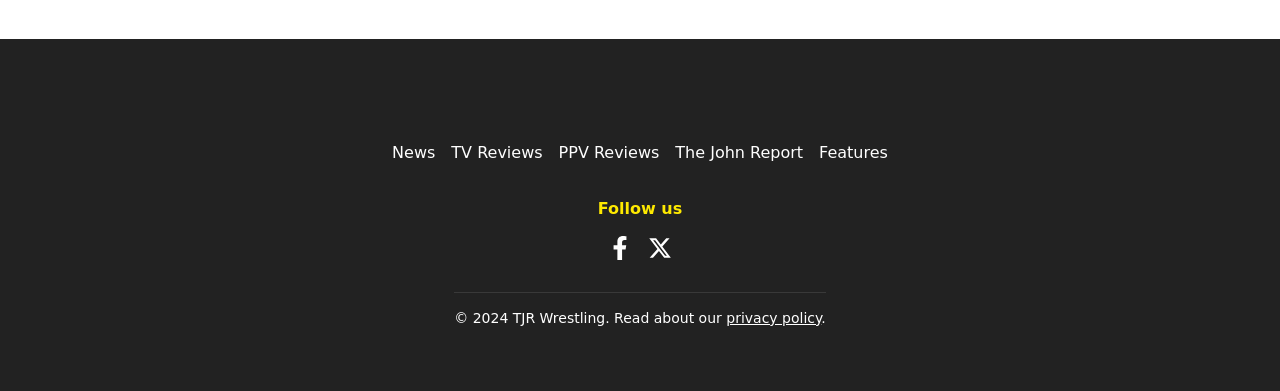Locate the bounding box coordinates of the clickable part needed for the task: "Check The John Report".

[0.528, 0.365, 0.627, 0.414]